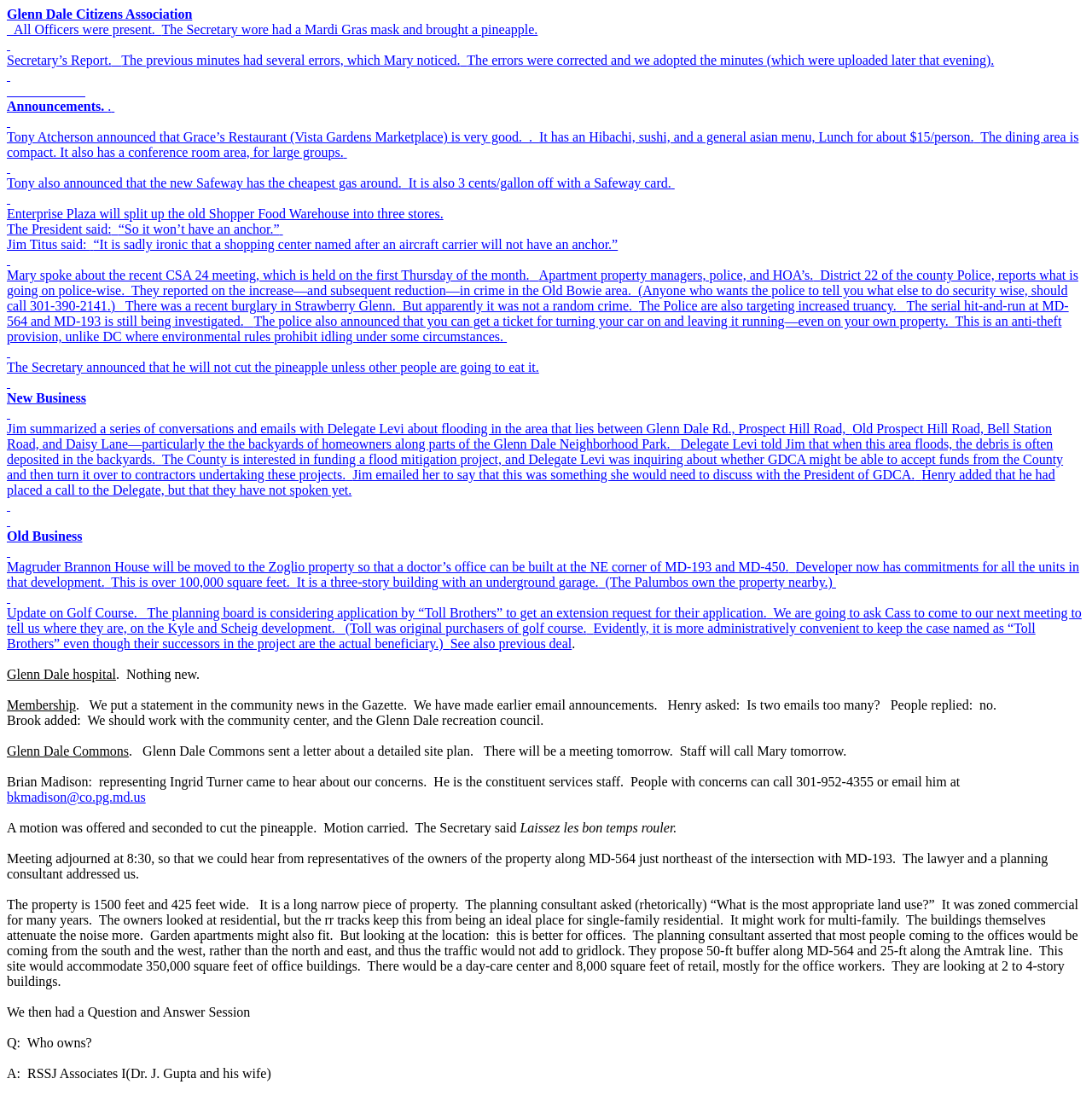What is the name of the restaurant announced by Tony Atcherson? Based on the screenshot, please respond with a single word or phrase.

Grace's Restaurant